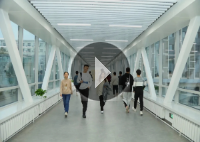Use a single word or phrase to respond to the question:
What type of atmosphere is emphasized in the hallway?

Lively